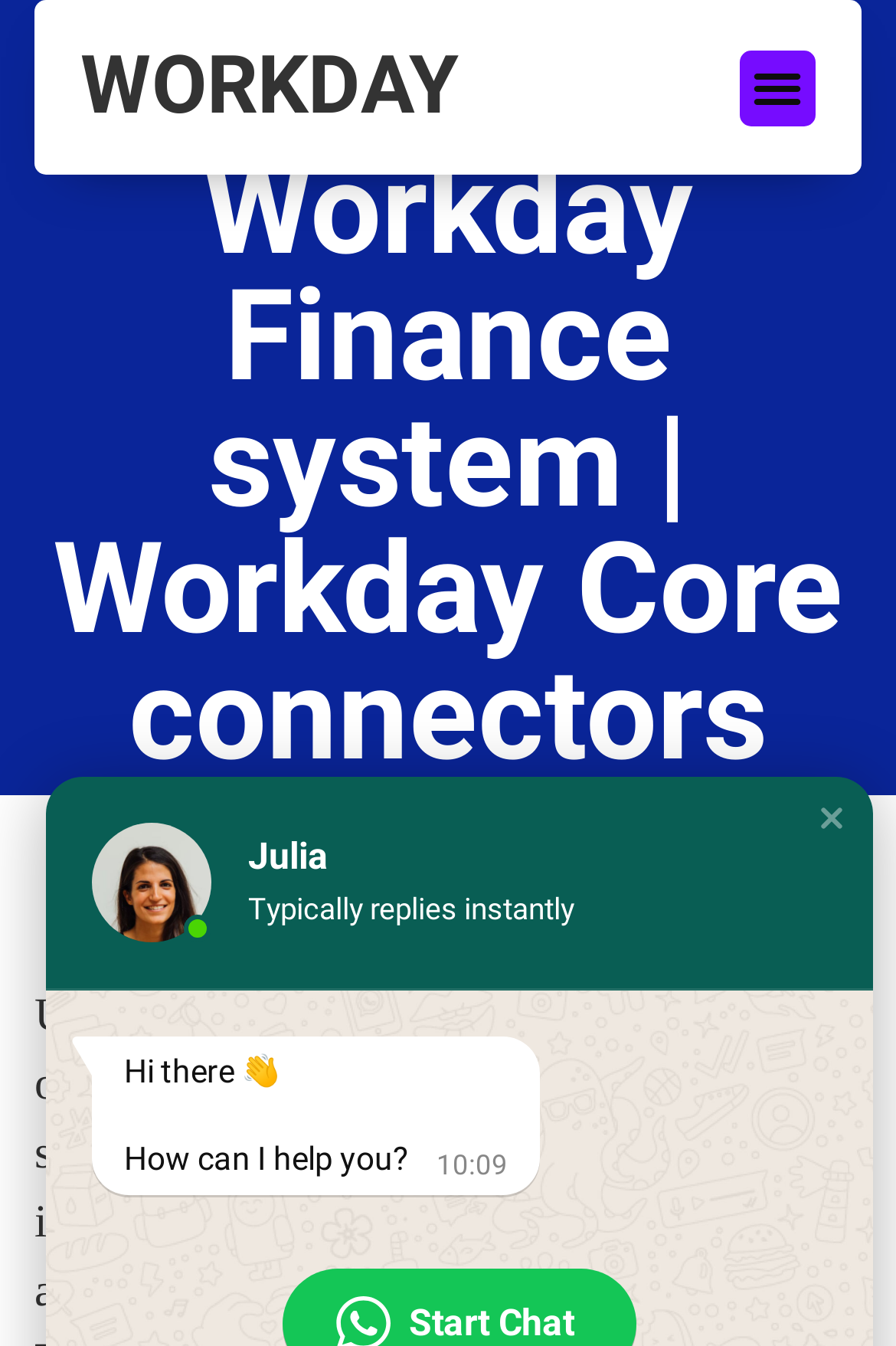What is the current time?
Using the image as a reference, deliver a detailed and thorough answer to the question.

I found a StaticText element with the text '10:09', which appears to be a time stamp, indicating the current time.